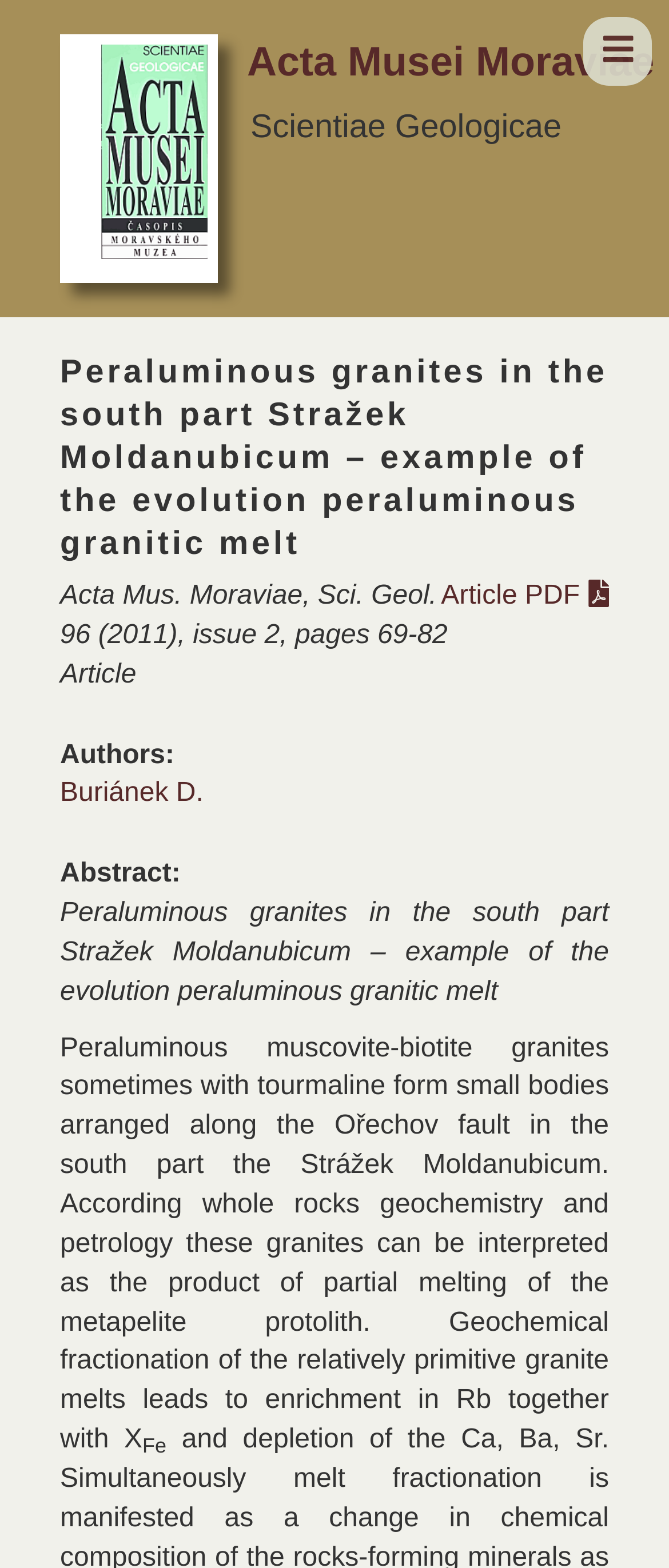Please predict the bounding box coordinates (top-left x, top-left y, bottom-right x, bottom-right y) for the UI element in the screenshot that fits the description: Acta Musei Moraviae

[0.369, 0.025, 0.978, 0.055]